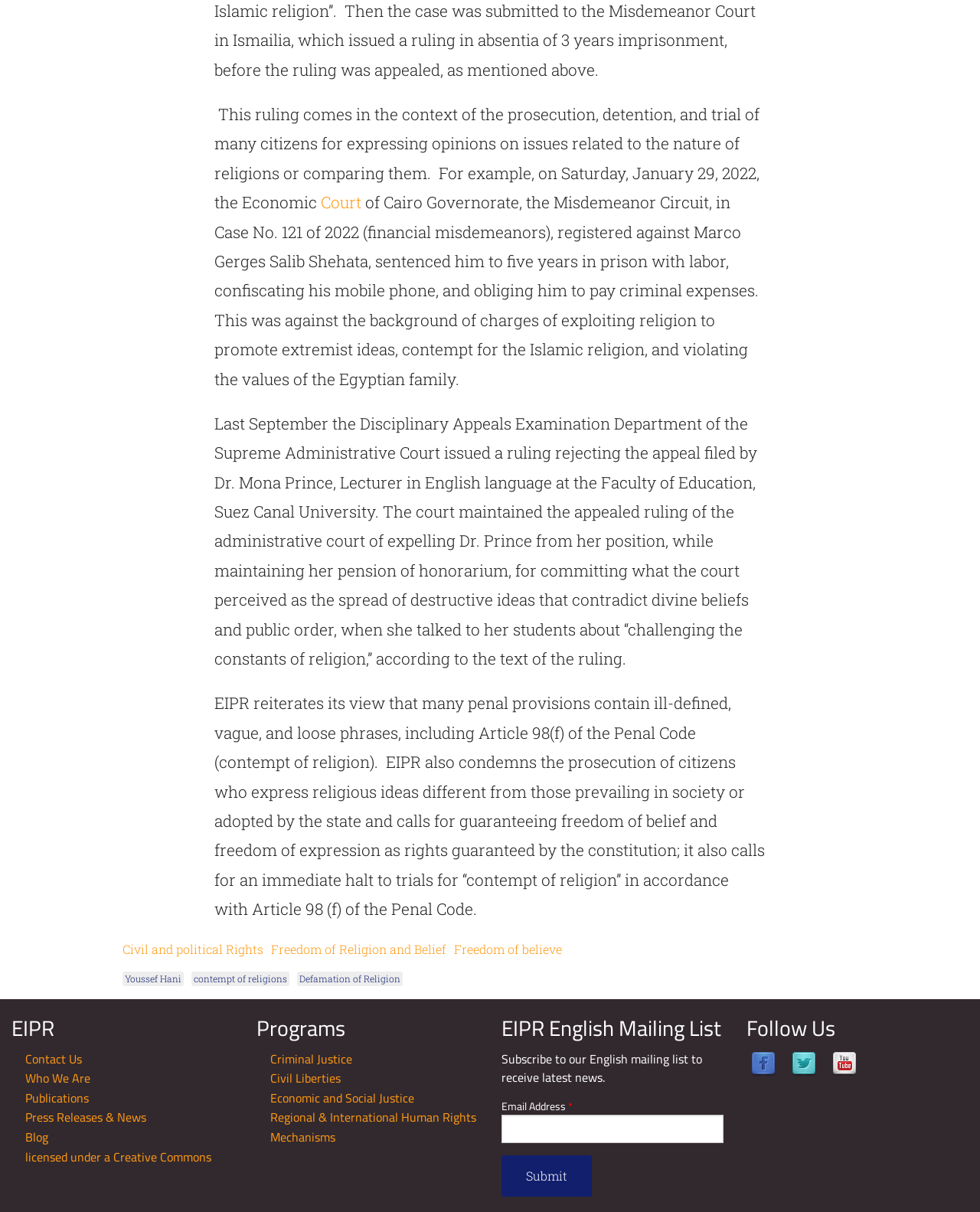How many links are there in the 'Programs' section?
Using the image, give a concise answer in the form of a single word or short phrase.

4